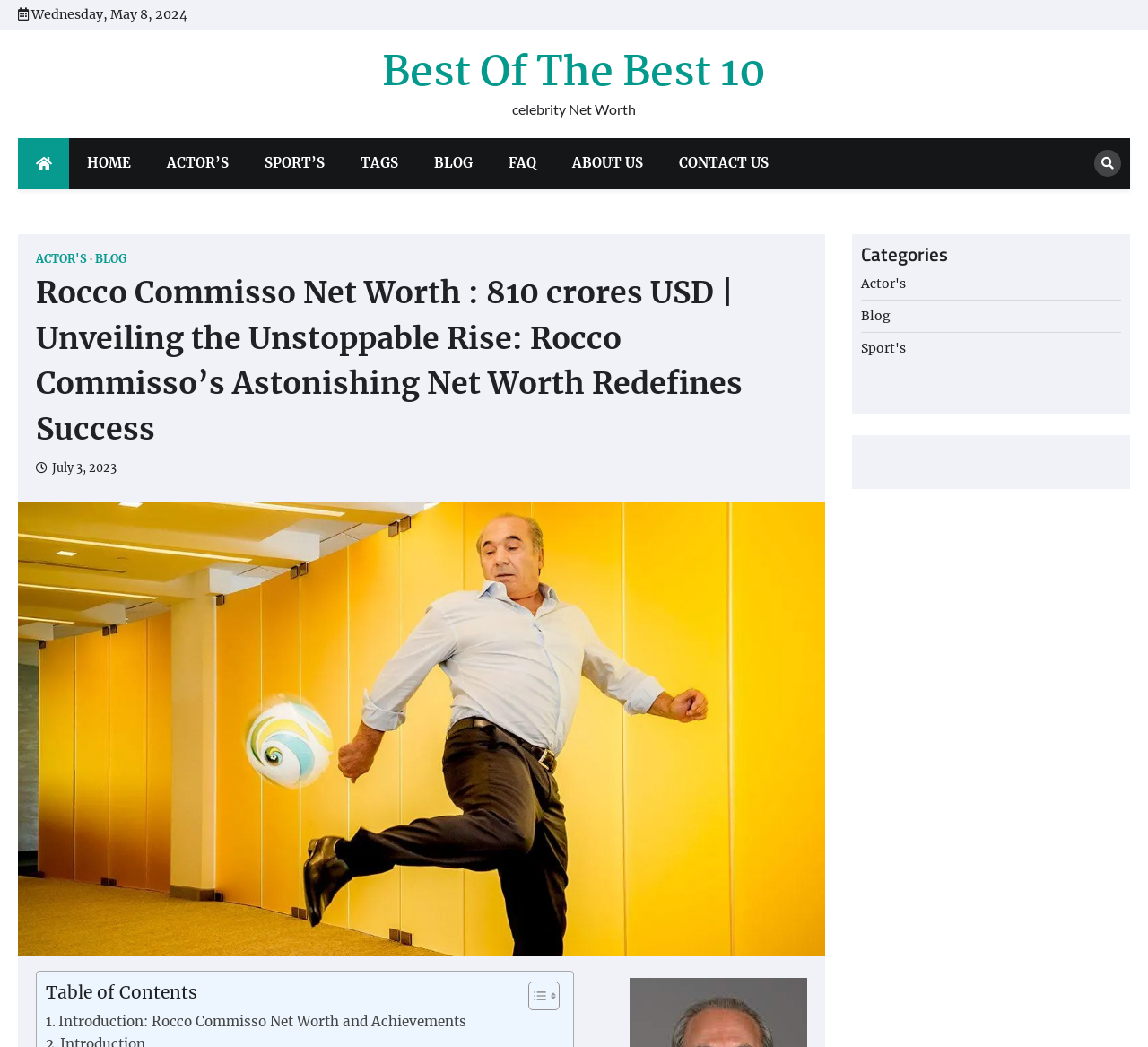Kindly provide the bounding box coordinates of the section you need to click on to fulfill the given instruction: "Click on Home".

None